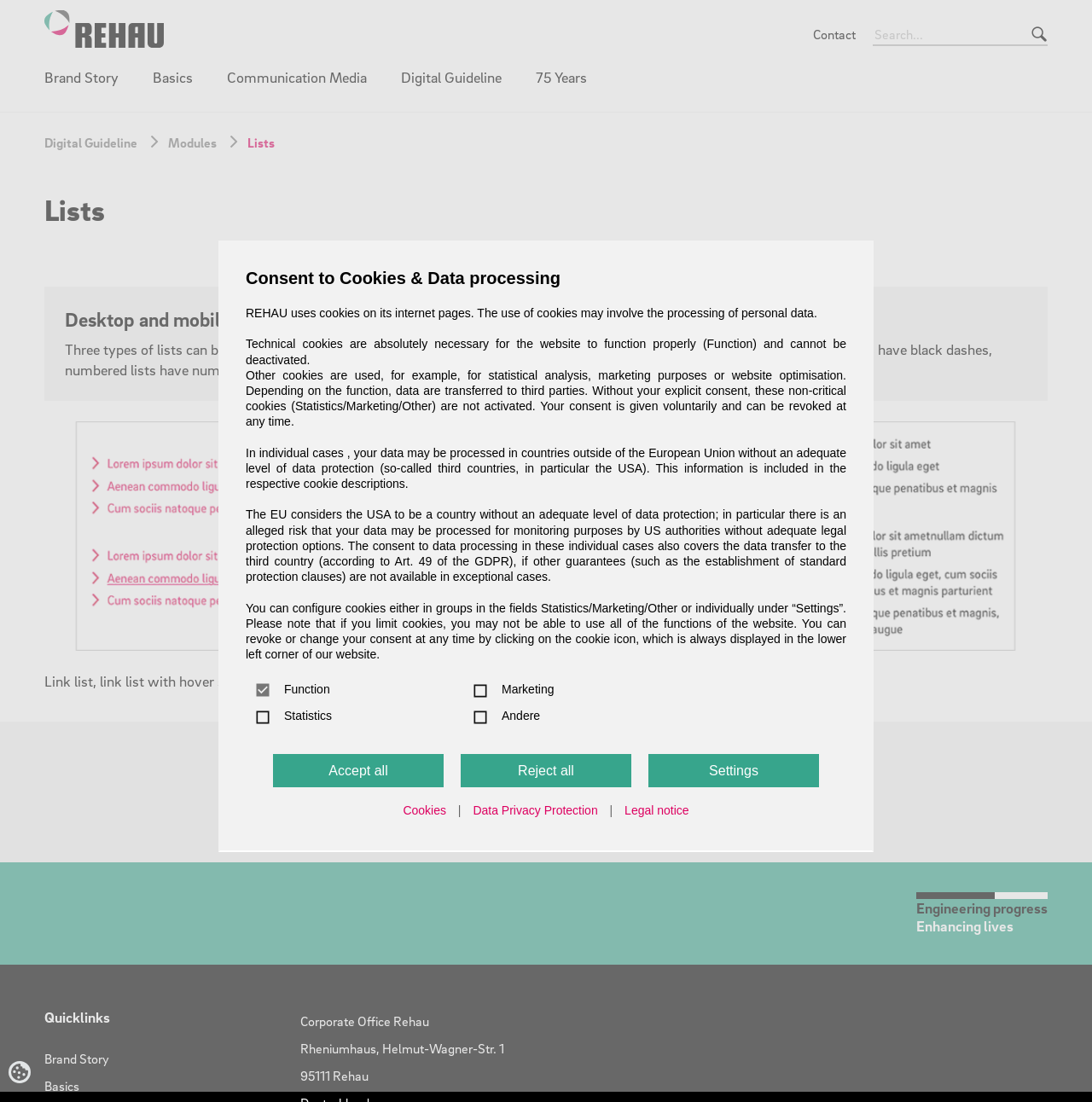How many checkboxes are there in the 'Purpose' form?
Using the information from the image, give a concise answer in one word or a short phrase.

3